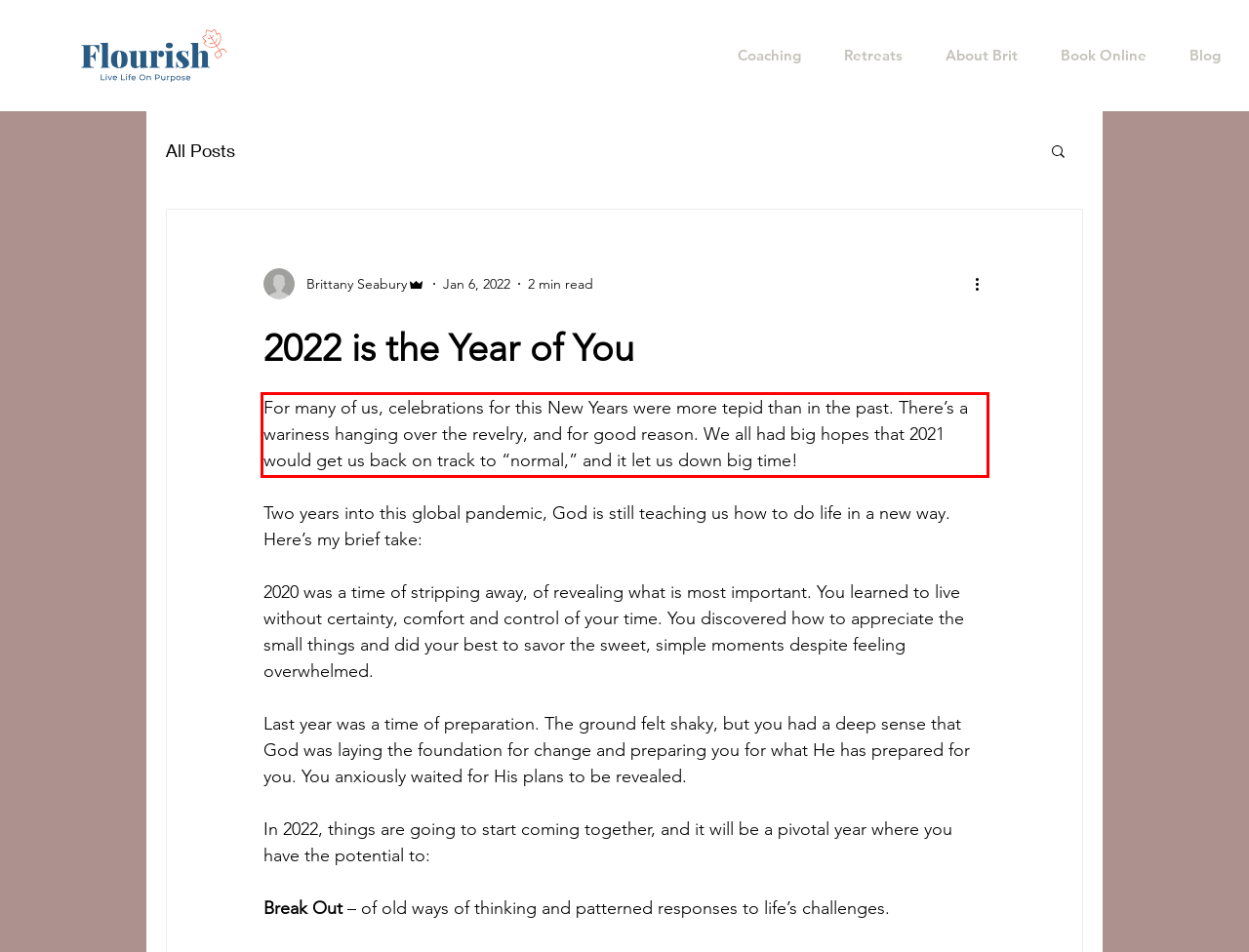Given a webpage screenshot, identify the text inside the red bounding box using OCR and extract it.

For many of us, celebrations for this New Years were more tepid than in the past. There’s a wariness hanging over the revelry, and for good reason. We all had big hopes that 2021 would get us back on track to “normal,” and it let us down big time!